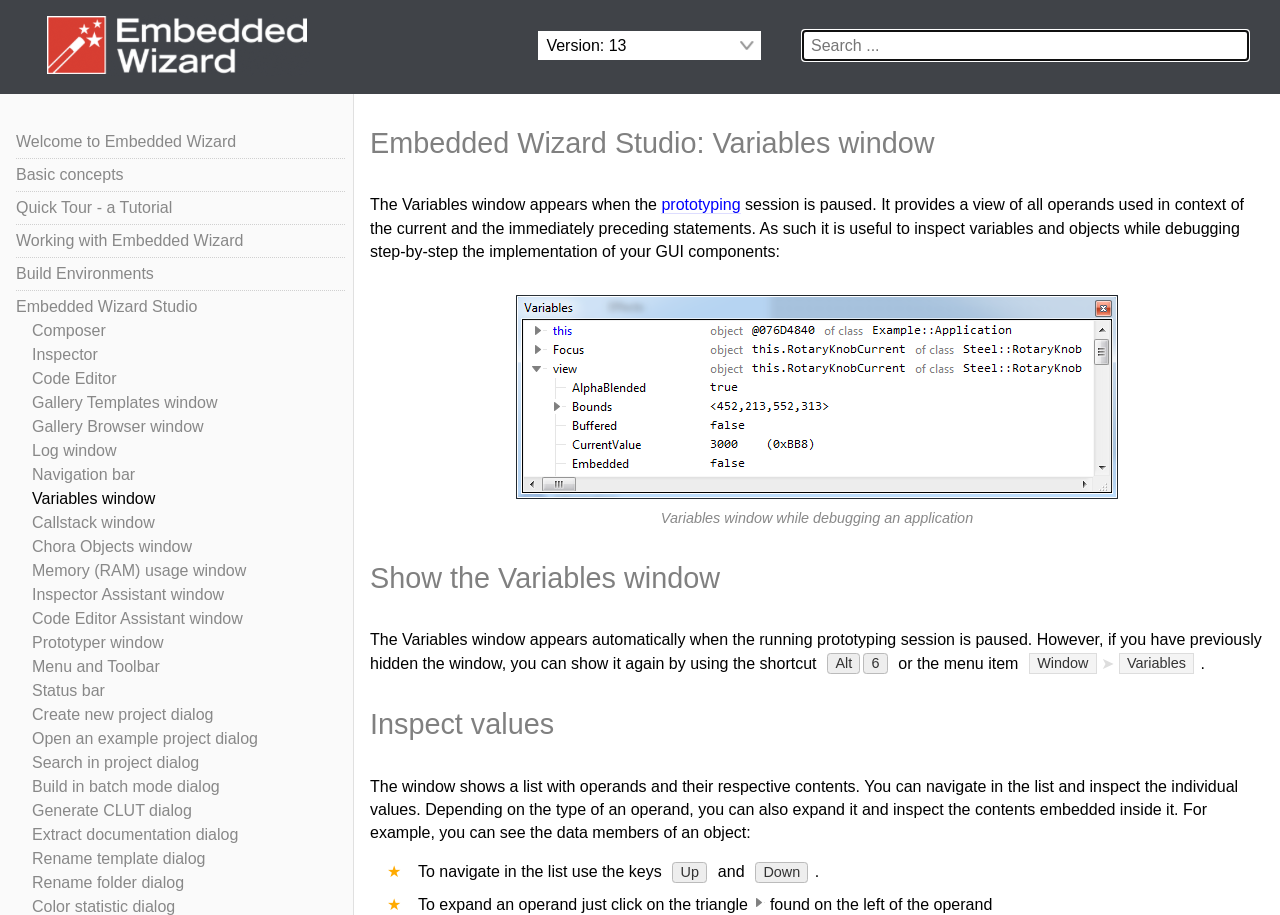Provide a single word or phrase answer to the question: 
What can you do with operands in the list?

Navigate and inspect values